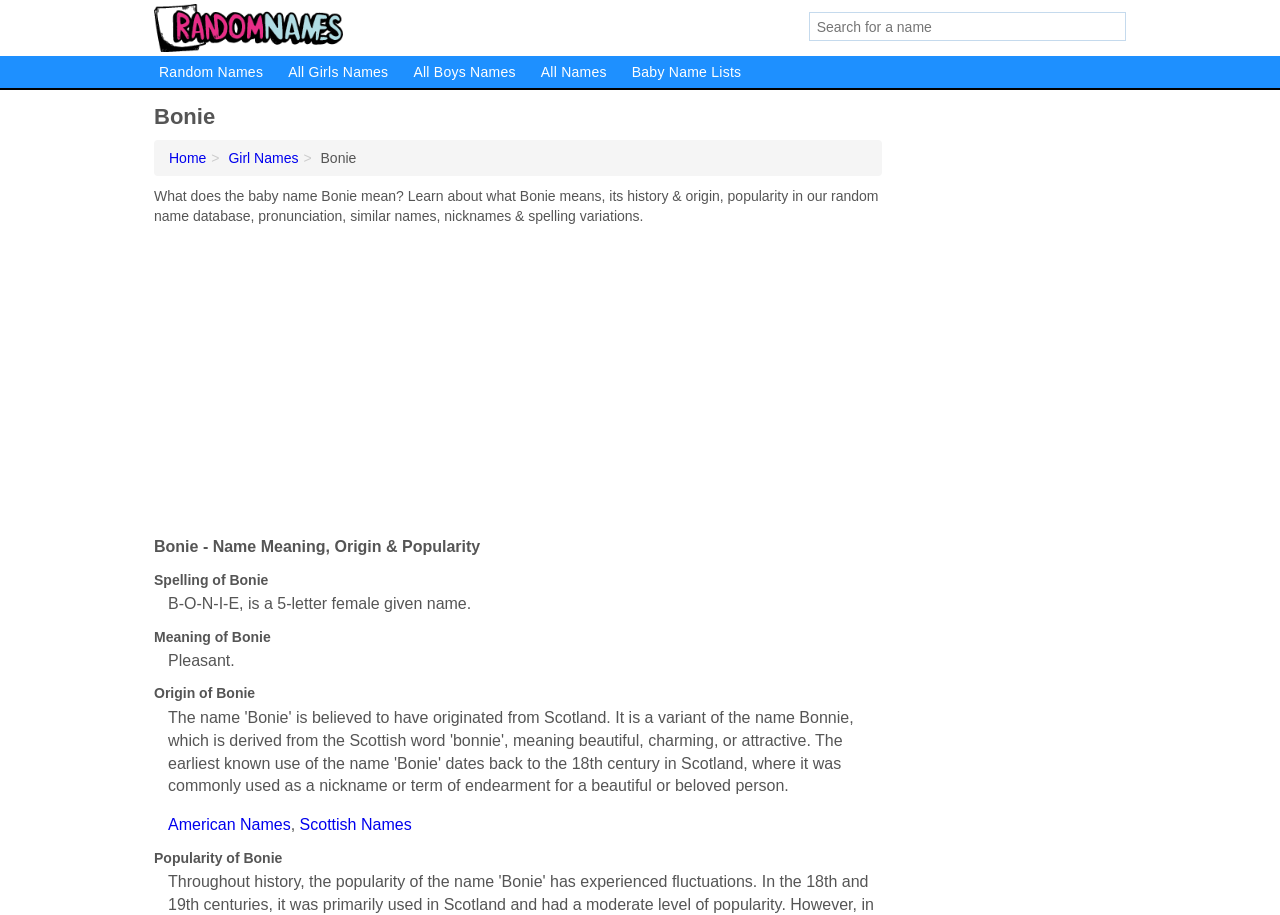Use a single word or phrase to answer the following:
Is Bonie a male or female given name?

Female